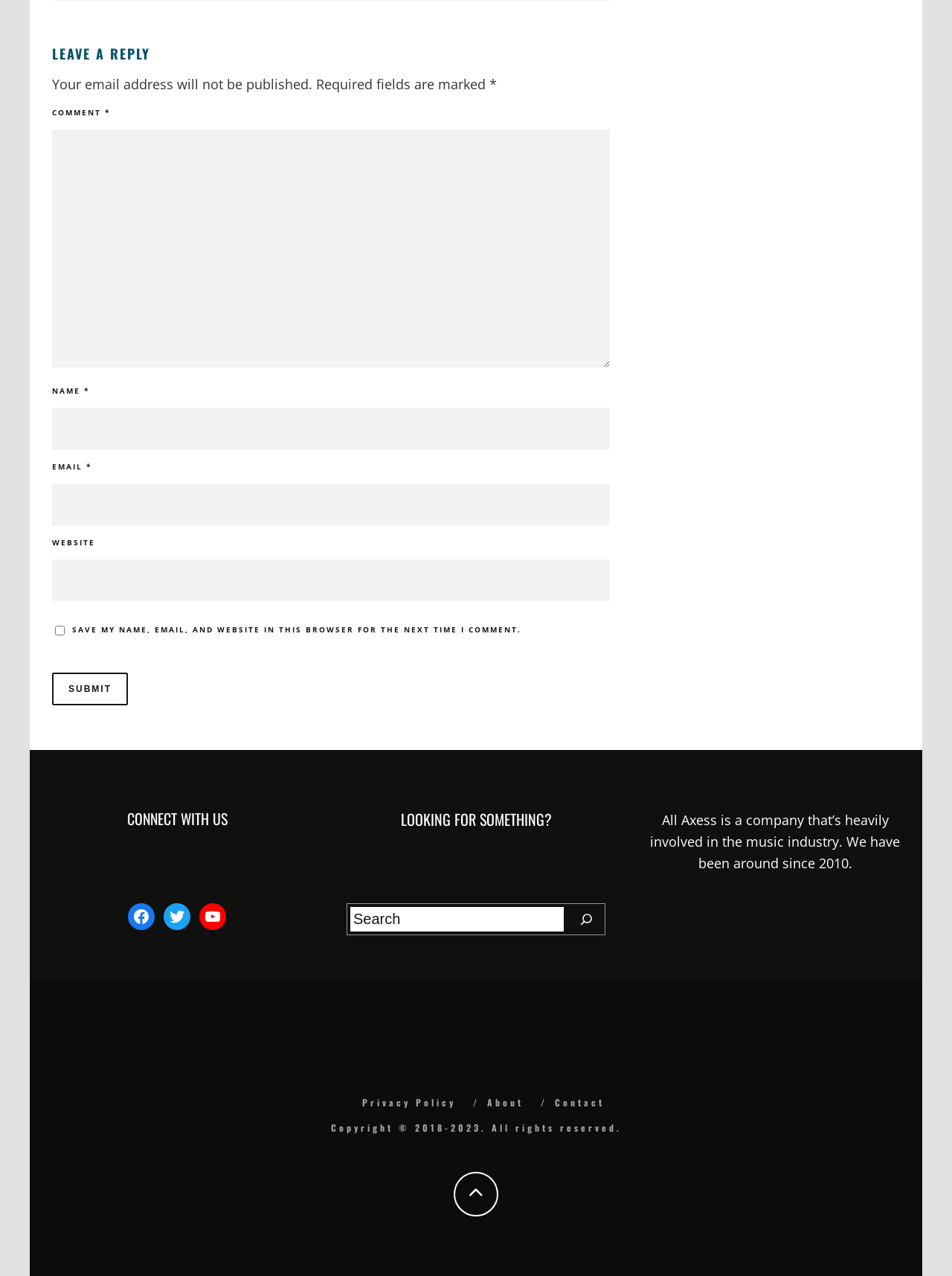Find the bounding box coordinates of the clickable element required to execute the following instruction: "Check the privacy policy". Provide the coordinates as four float numbers between 0 and 1, i.e., [left, top, right, bottom].

[0.38, 0.859, 0.479, 0.869]